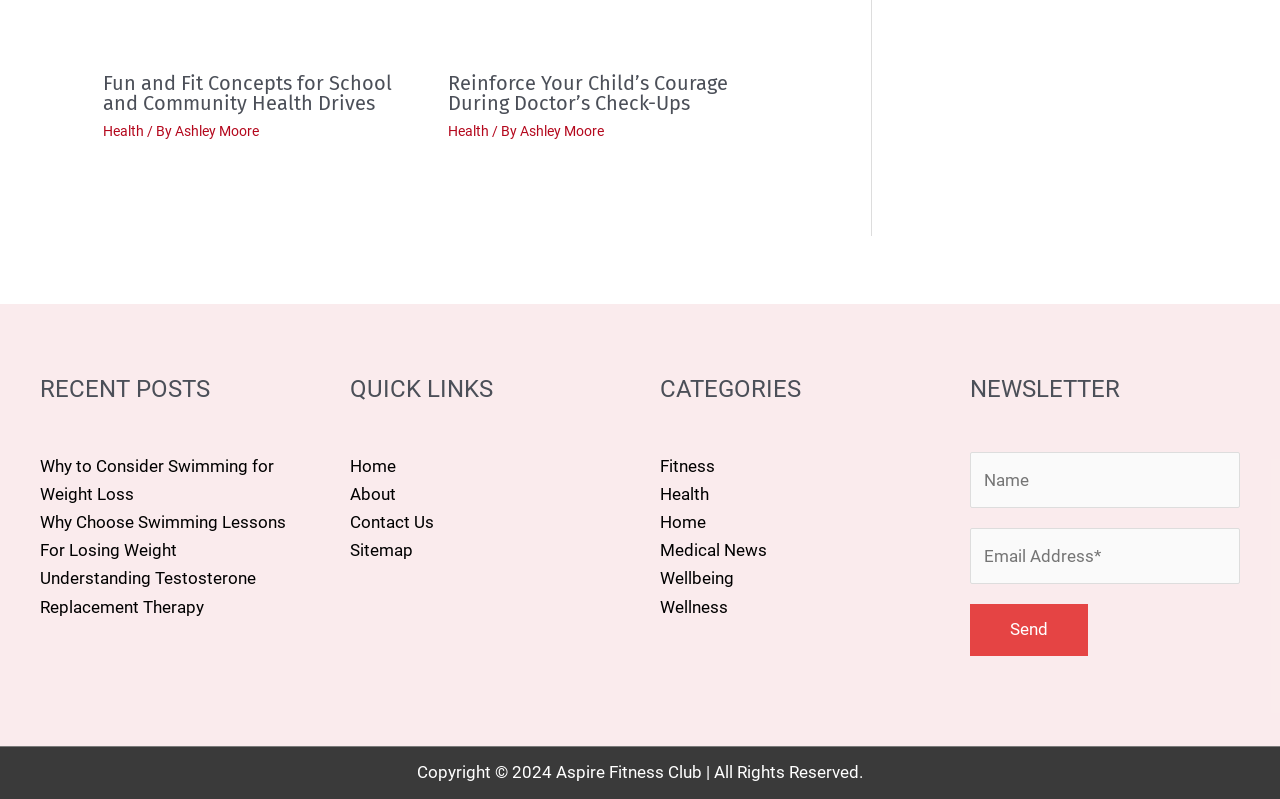Find the bounding box coordinates of the clickable area required to complete the following action: "Click on the 'Fun and Fit Concepts for School and Community Health Drives' link".

[0.08, 0.088, 0.306, 0.143]